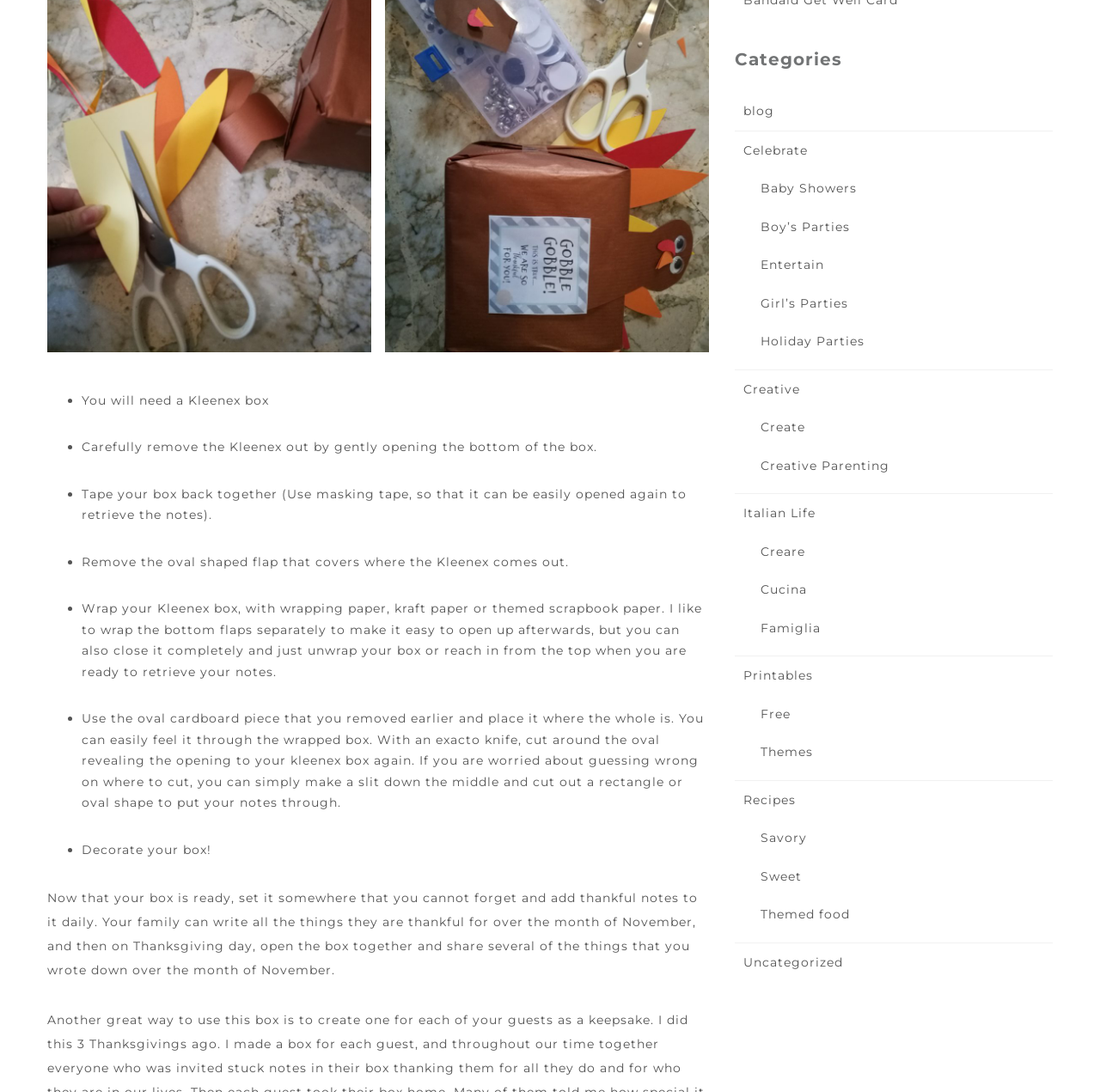Locate the coordinates of the bounding box for the clickable region that fulfills this instruction: "Click on the 'Printables' link".

[0.676, 0.611, 0.739, 0.625]